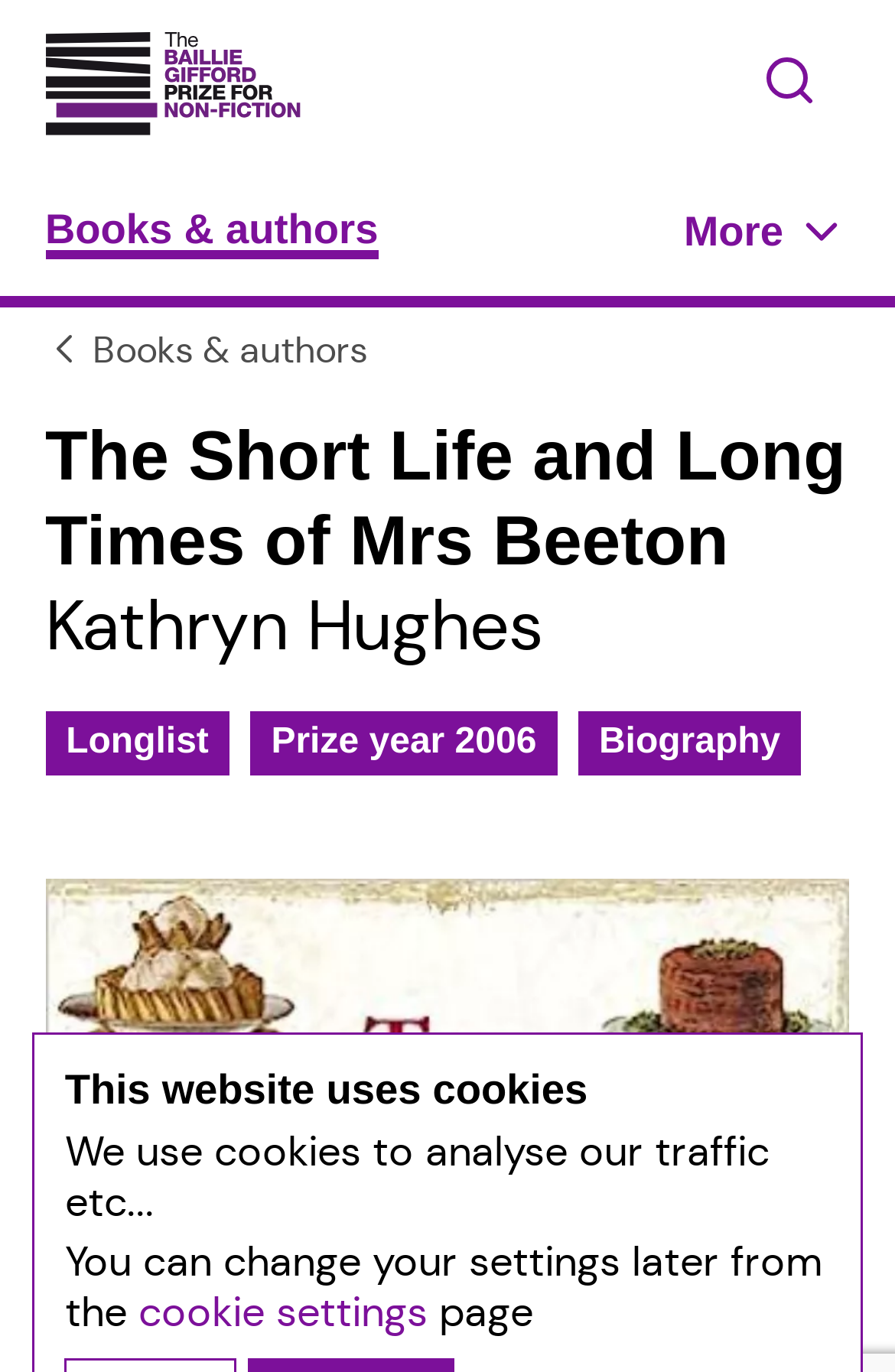Specify the bounding box coordinates (top-left x, top-left y, bottom-right x, bottom-right y) of the UI element in the screenshot that matches this description: Year by year

[0.05, 0.189, 0.325, 0.232]